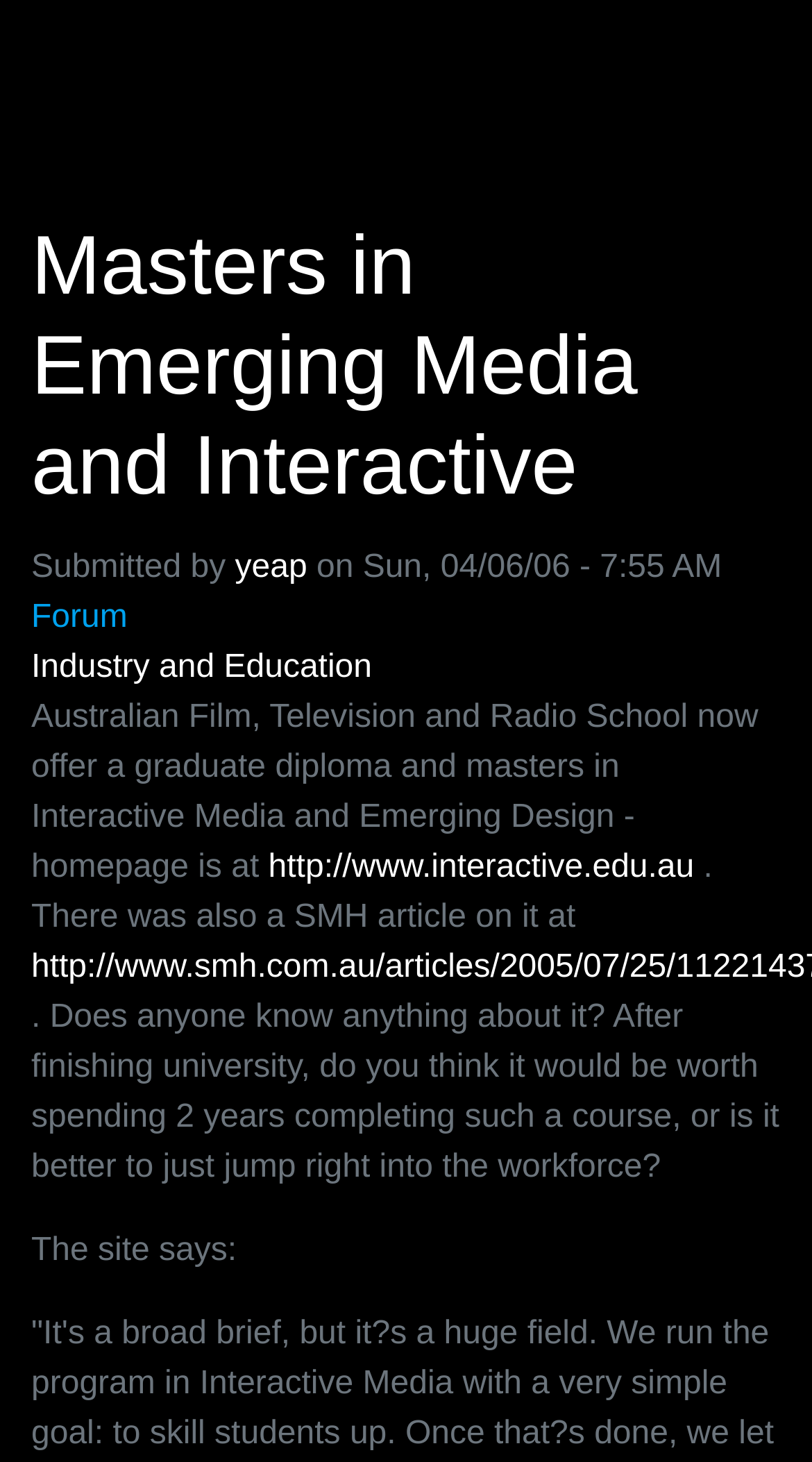Extract the bounding box of the UI element described as: "http://www.interactive.edu.au".

[0.33, 0.581, 0.855, 0.605]